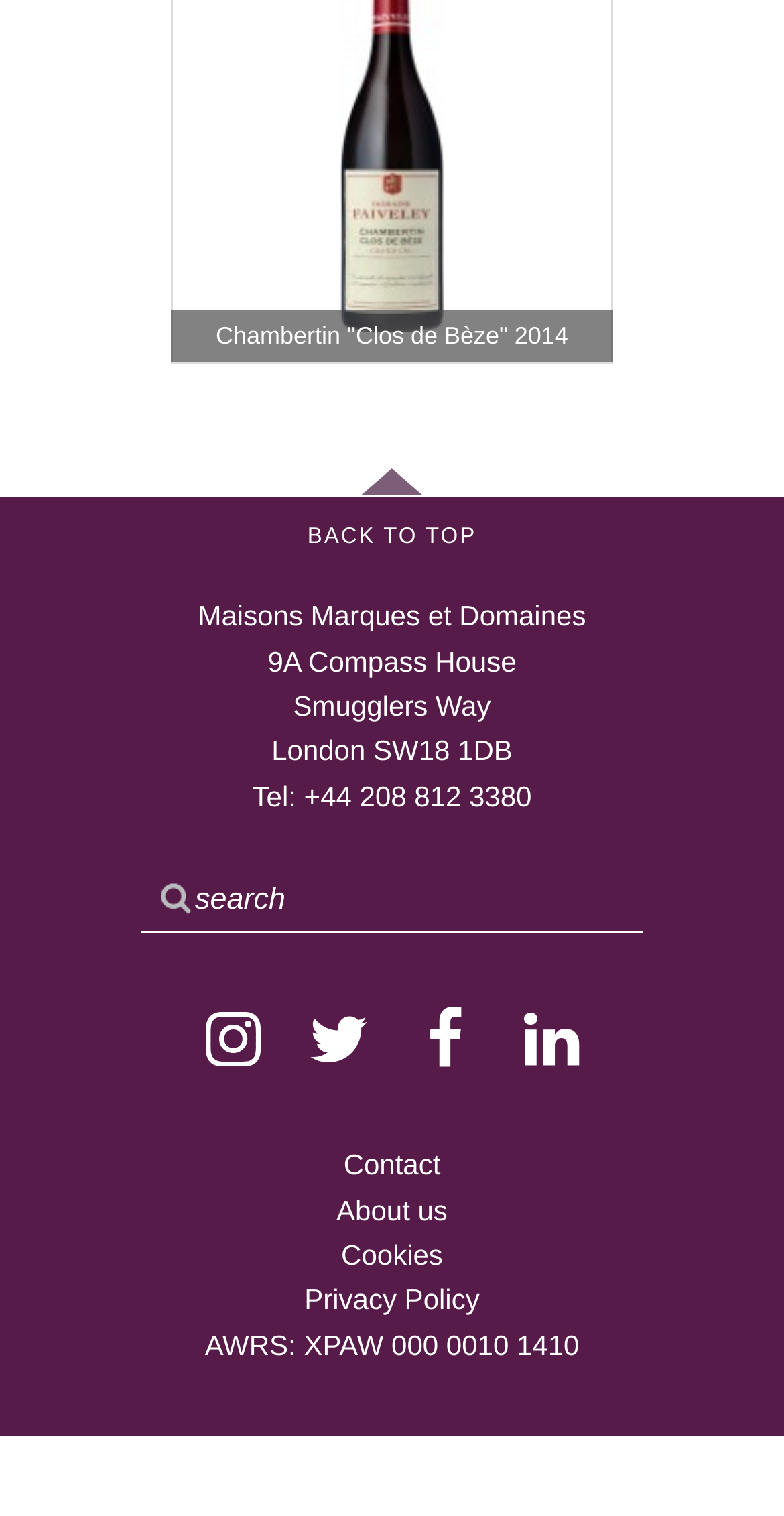Identify the bounding box coordinates of the part that should be clicked to carry out this instruction: "click the BACK TO TOP link".

[0.392, 0.309, 0.608, 0.367]